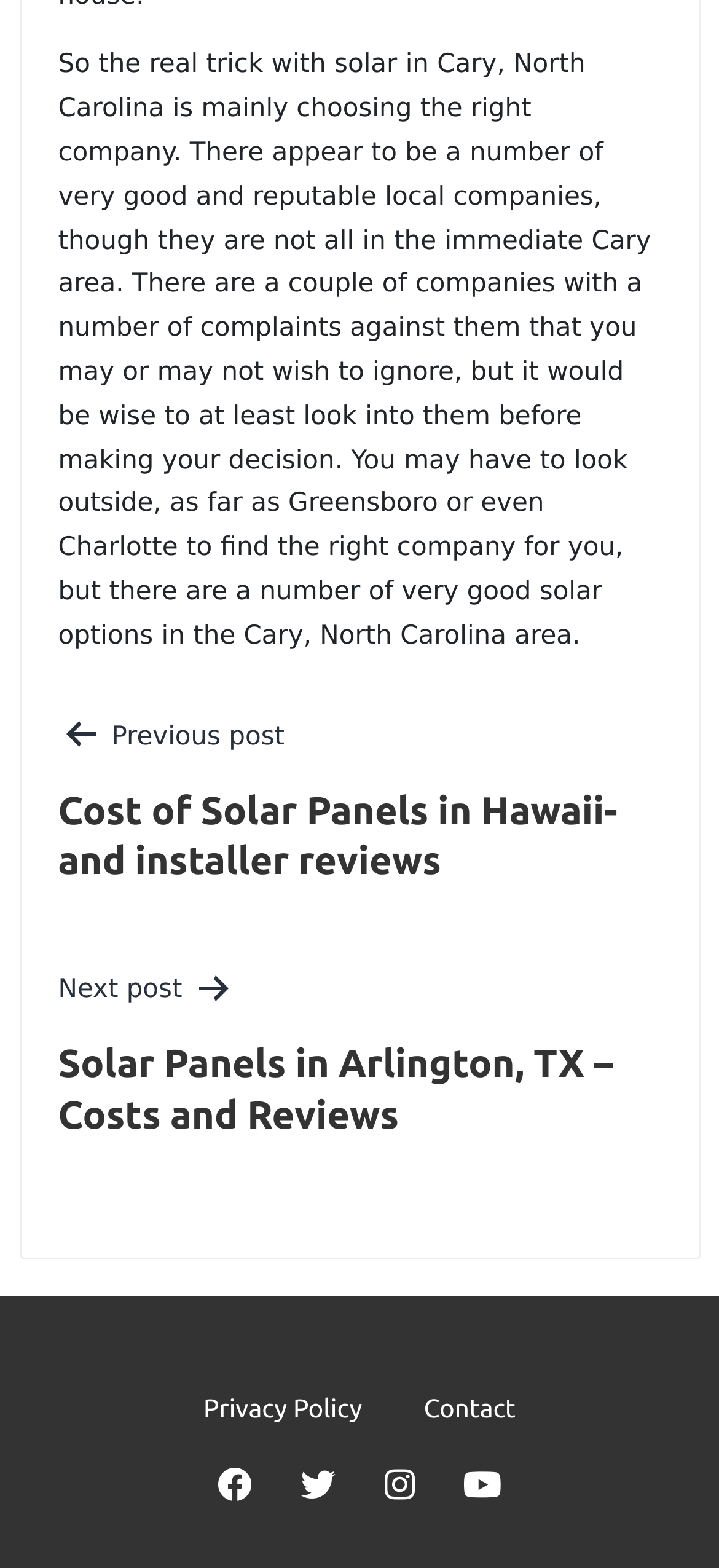What is the main topic of this webpage?
From the image, respond with a single word or phrase.

Solar in Cary, North Carolina